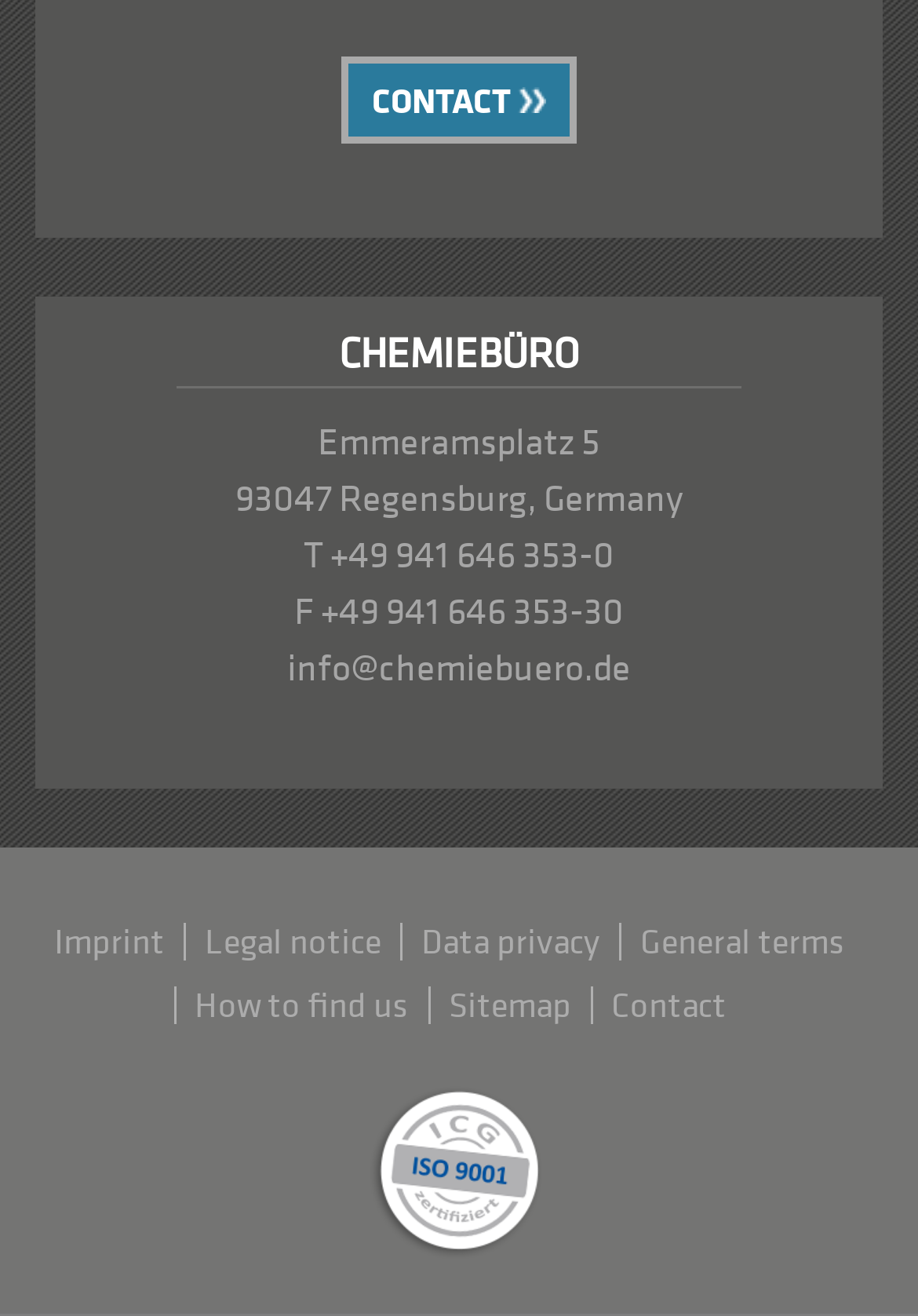Please identify the bounding box coordinates of the element I need to click to follow this instruction: "go to the sitemap".

[0.465, 0.75, 0.642, 0.778]